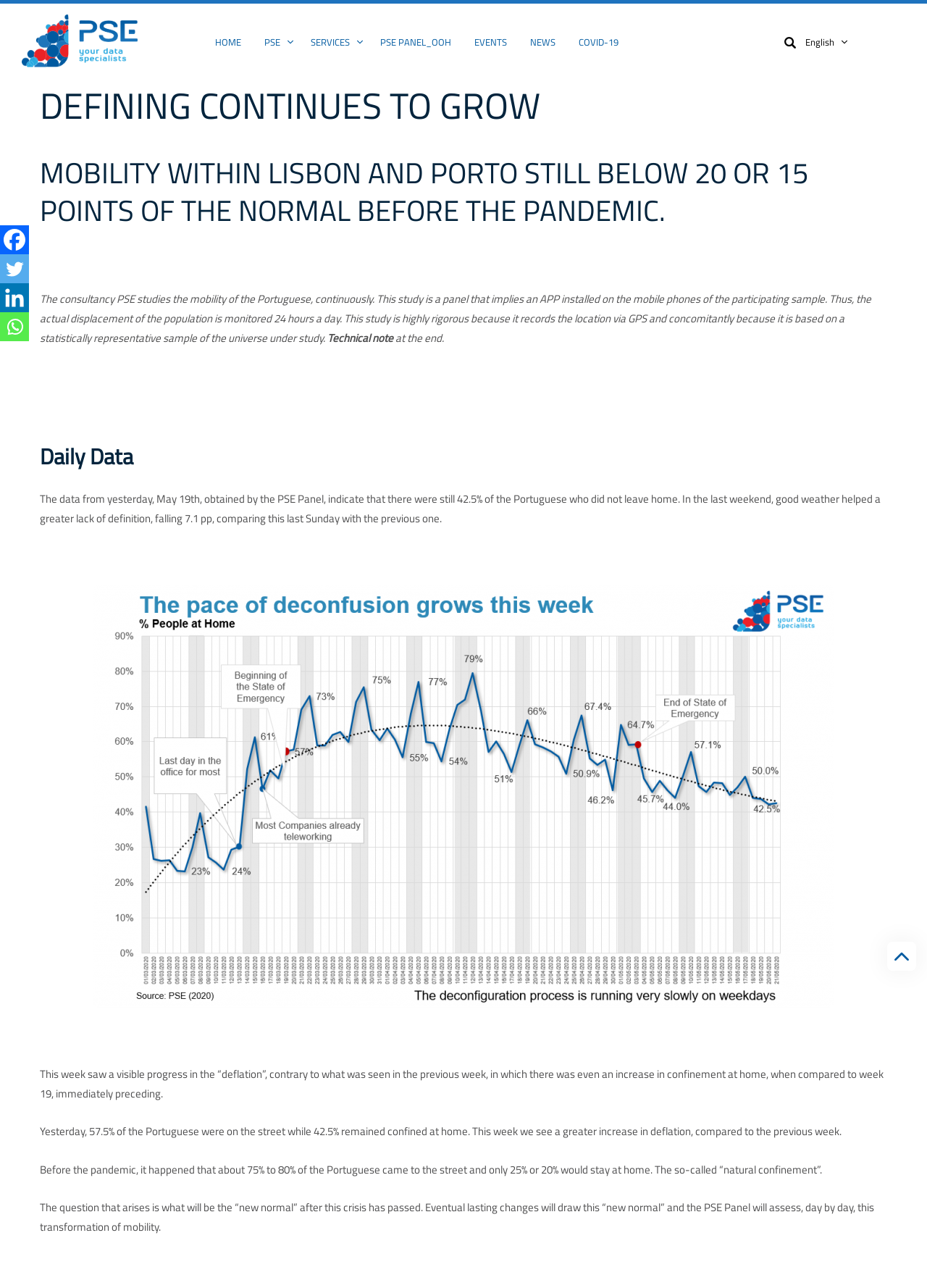Extract the bounding box coordinates for the UI element described as: "SERVICES".

[0.323, 0.01, 0.398, 0.054]